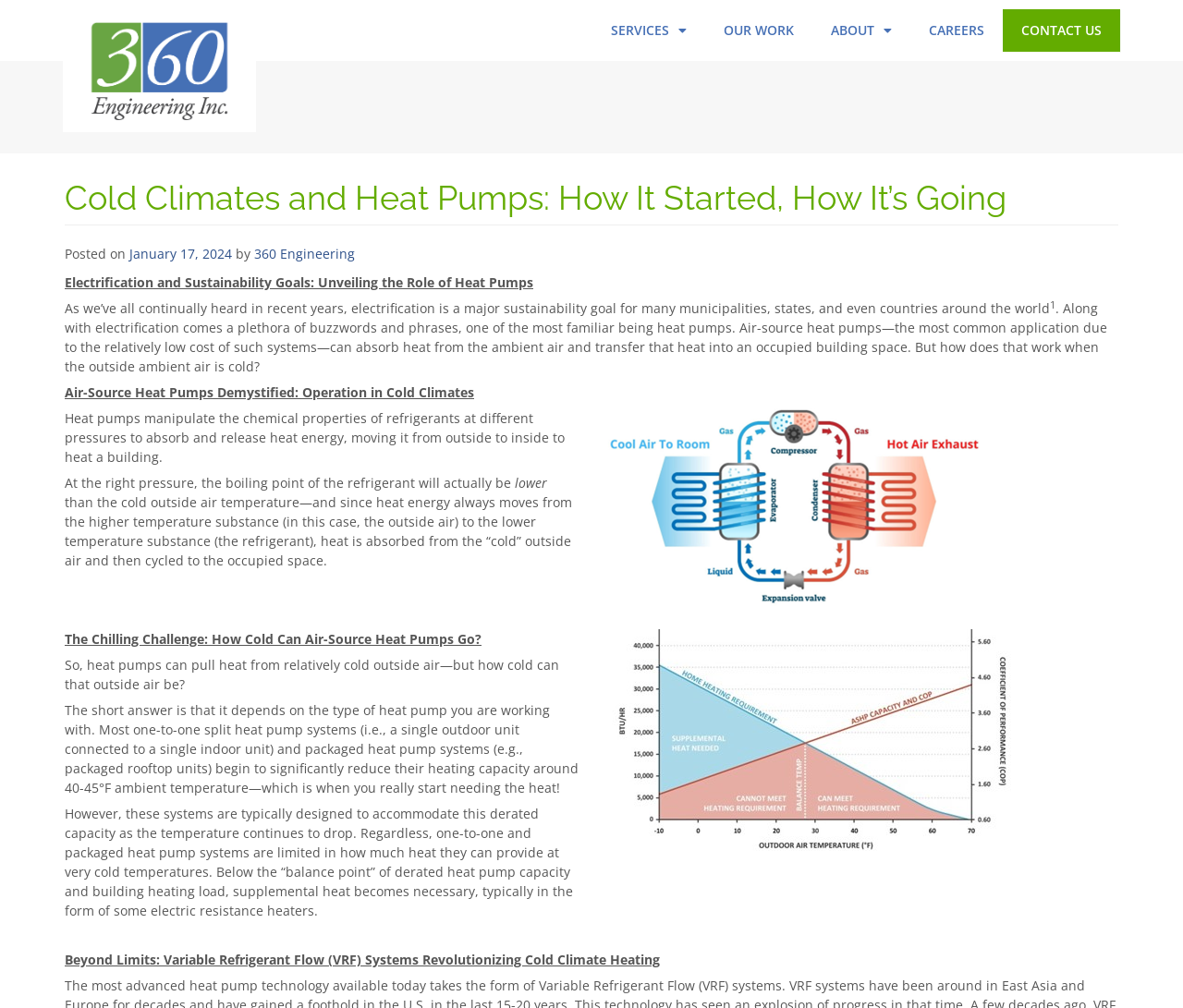What is the main topic of this webpage? Analyze the screenshot and reply with just one word or a short phrase.

Heat pumps